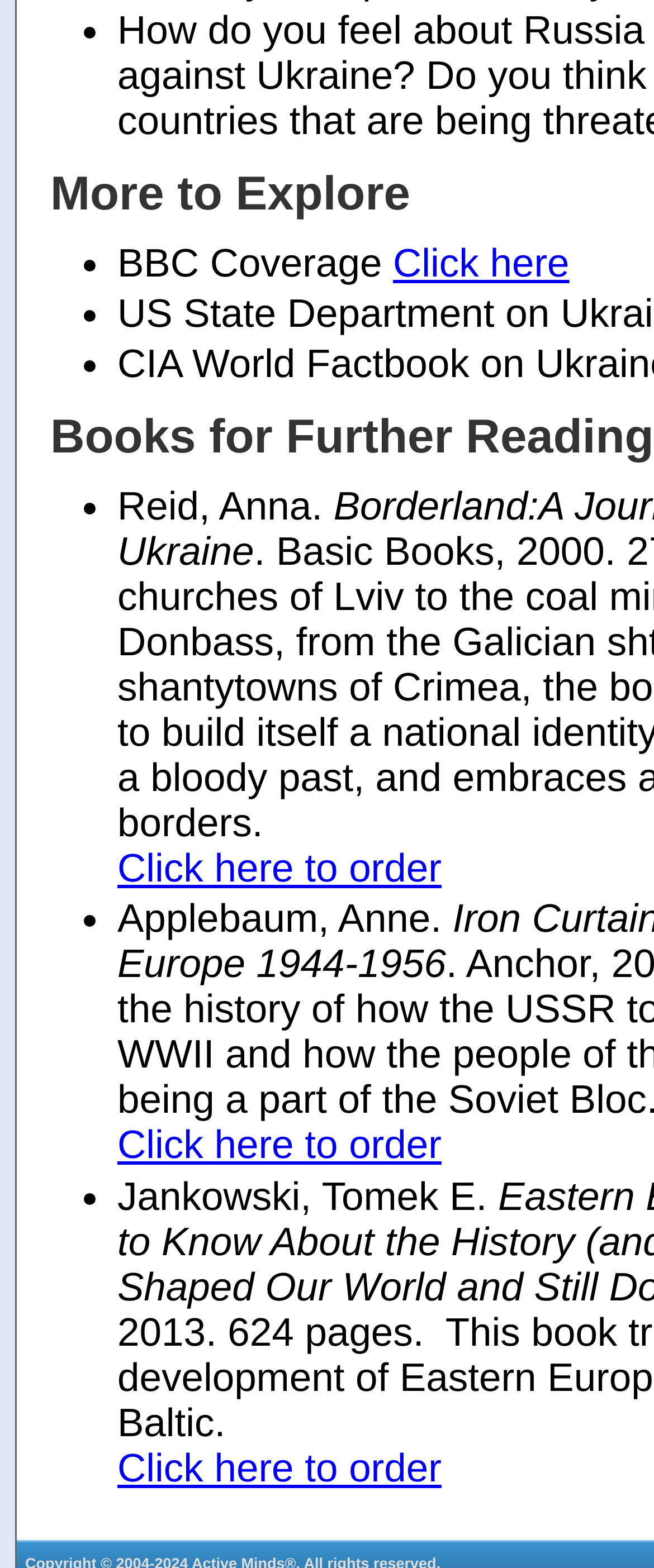Refer to the element description Click here to order and identify the corresponding bounding box in the screenshot. Format the coordinates as (top-left x, top-left y, bottom-right x, bottom-right y) with values in the range of 0 to 1.

[0.179, 0.718, 0.675, 0.745]